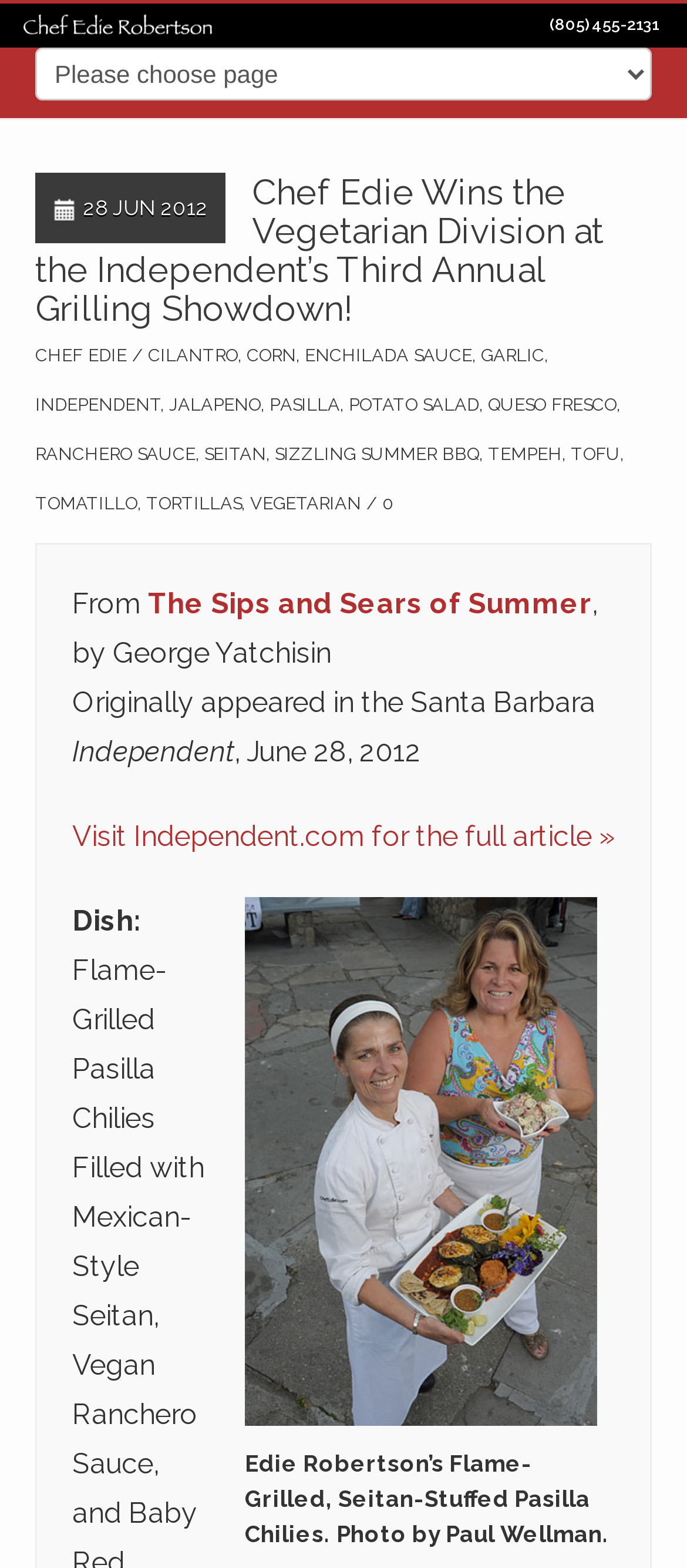Please locate the bounding box coordinates of the element that needs to be clicked to achieve the following instruction: "Call the phone number (805) 455-2131". The coordinates should be four float numbers between 0 and 1, i.e., [left, top, right, bottom].

[0.8, 0.01, 0.959, 0.021]